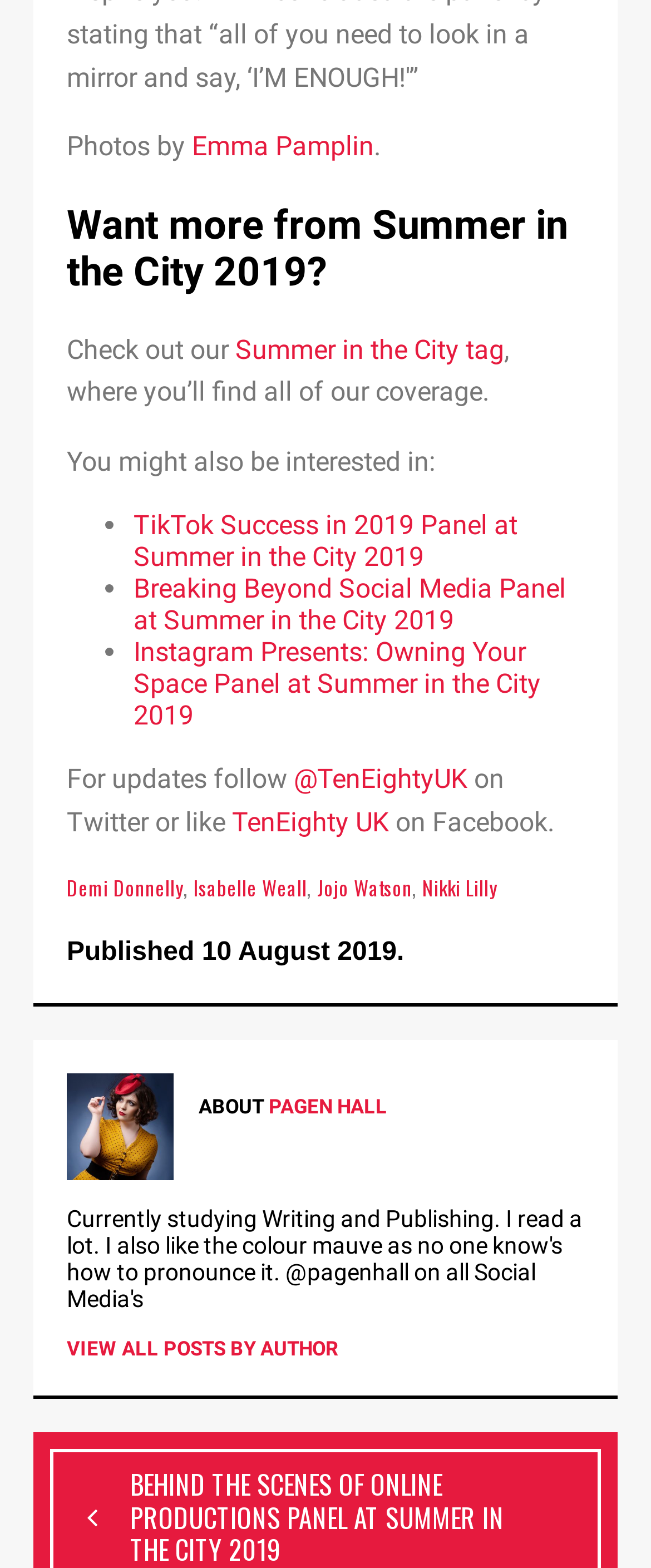Give a one-word or short phrase answer to the question: 
What is the date of publication?

10 August 2019